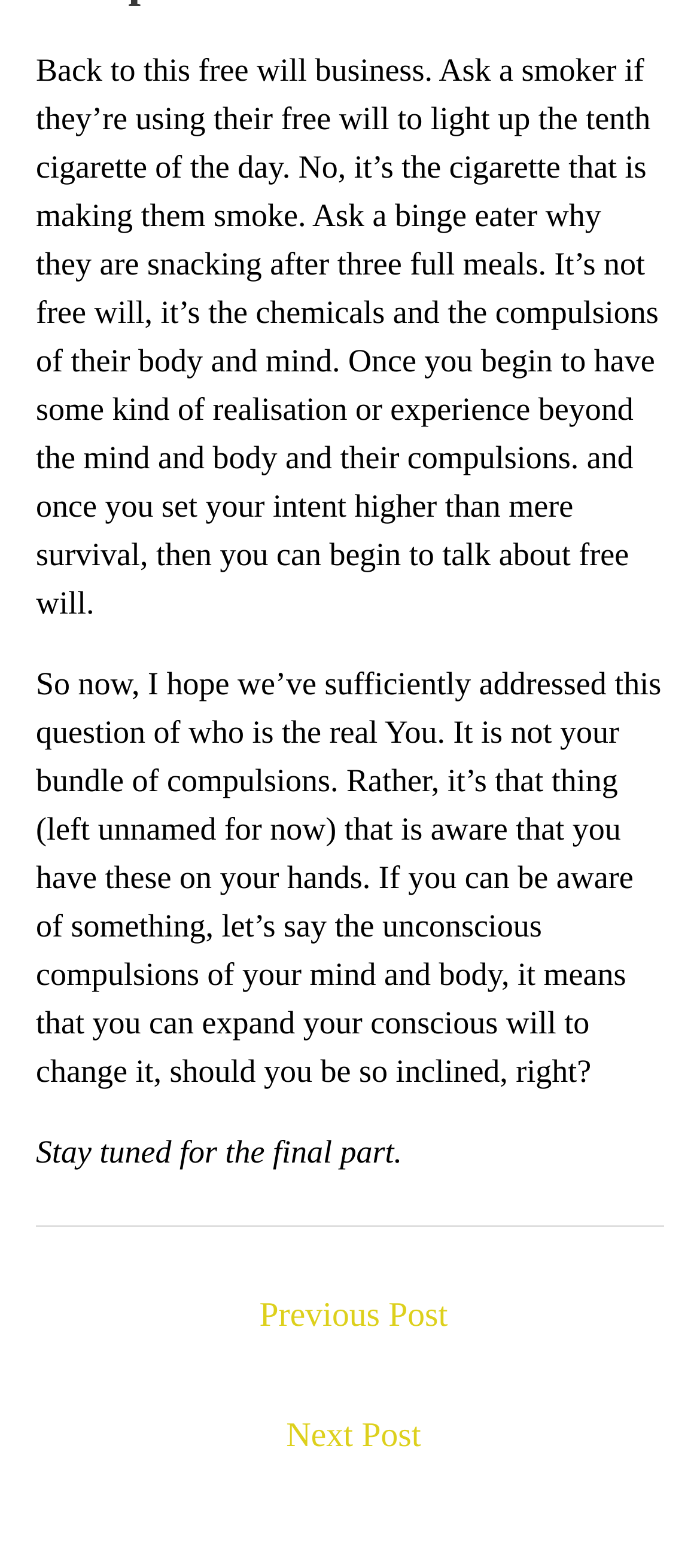How many parts does this article have?
Use the information from the image to give a detailed answer to the question.

The article mentions 'Stay tuned for the final part', which implies that there are at least three parts to this article, with the current one being either the second or third part.